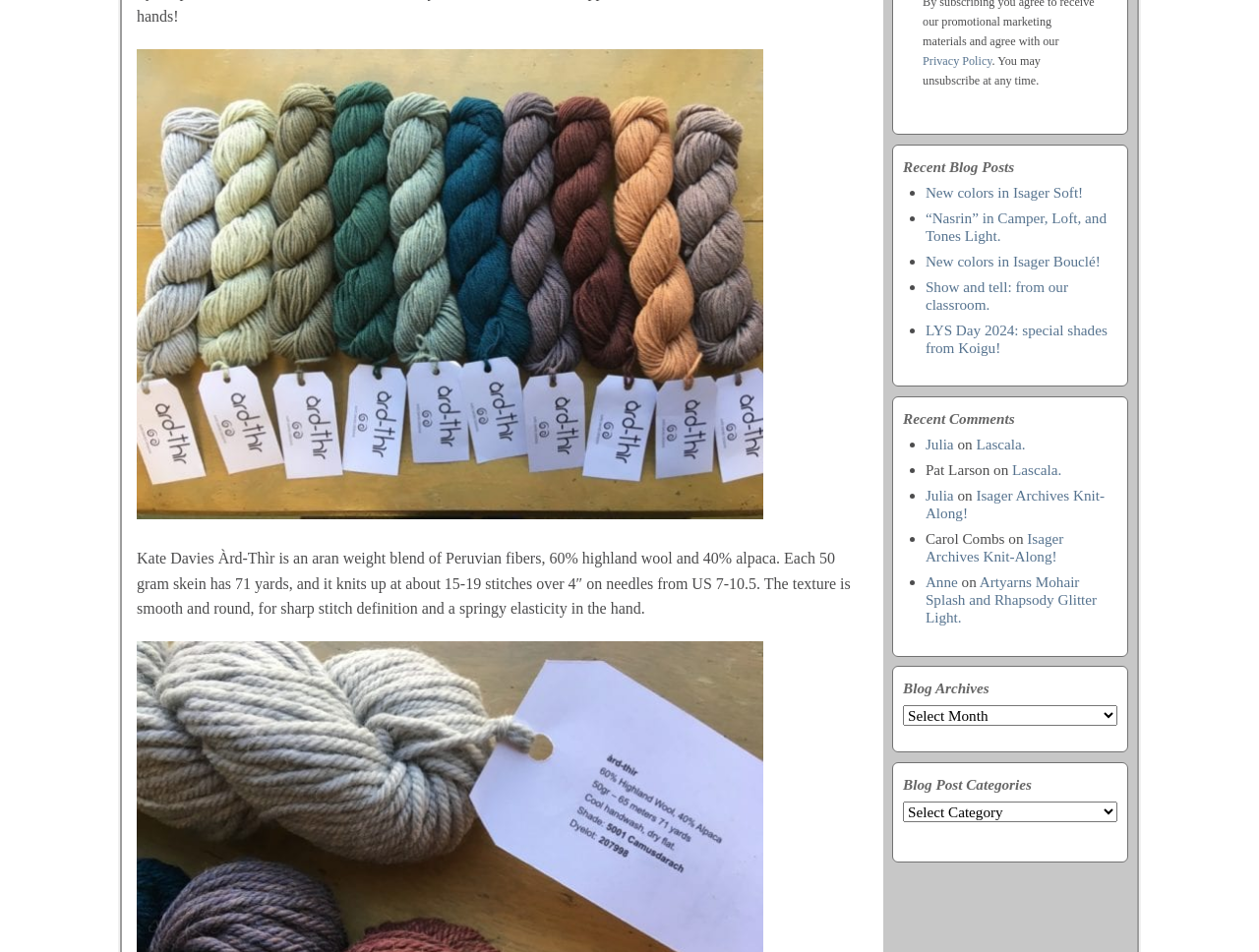How many categories are there in the Blog Post Categories section?
Please craft a detailed and exhaustive response to the question.

Since there is only one combobox element with ID 434, we can infer that there is only one category in the Blog Post Categories section.